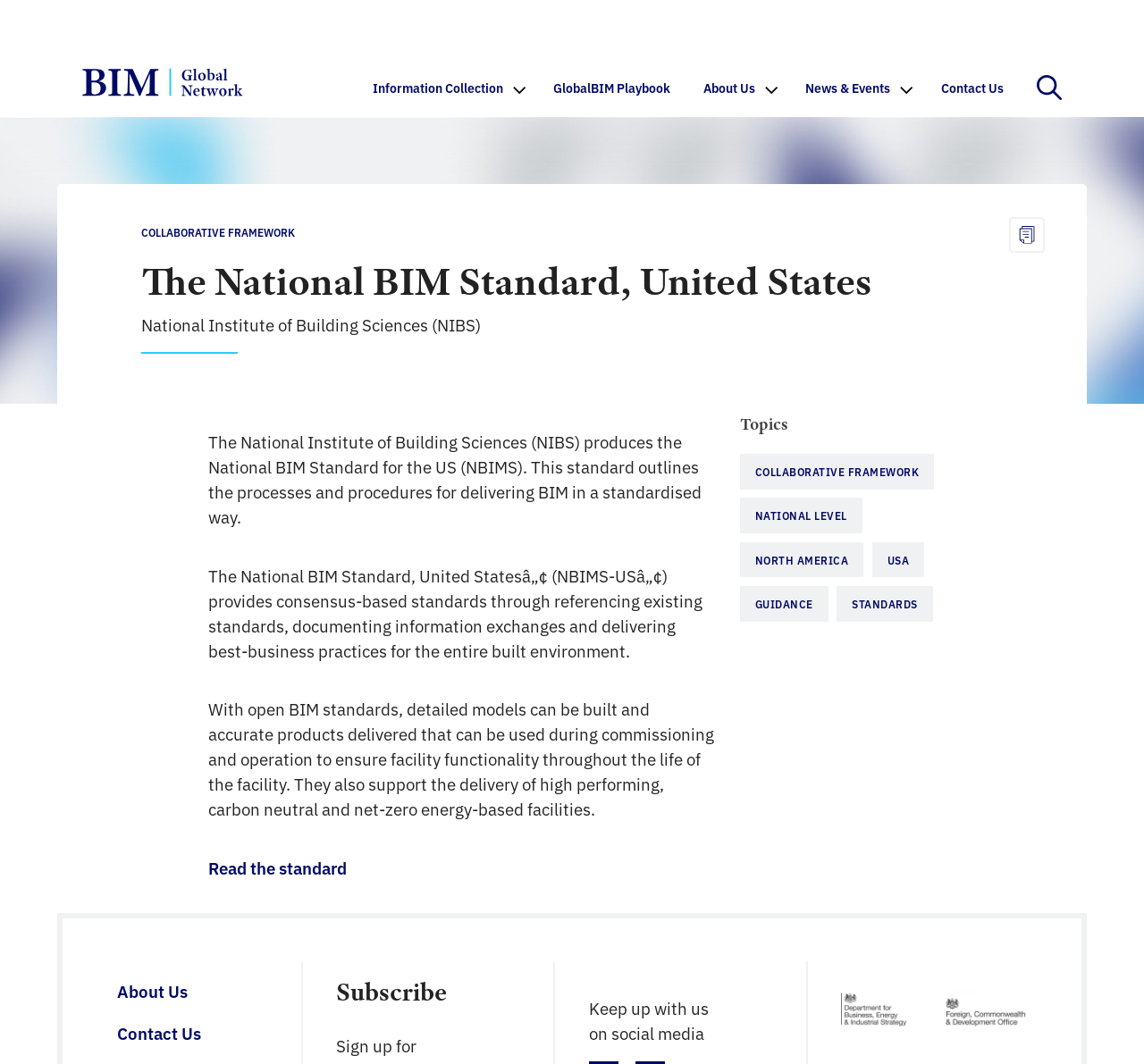What is the purpose of the National BIM Standard?
Refer to the screenshot and answer in one word or phrase.

To deliver BIM in a standardised way